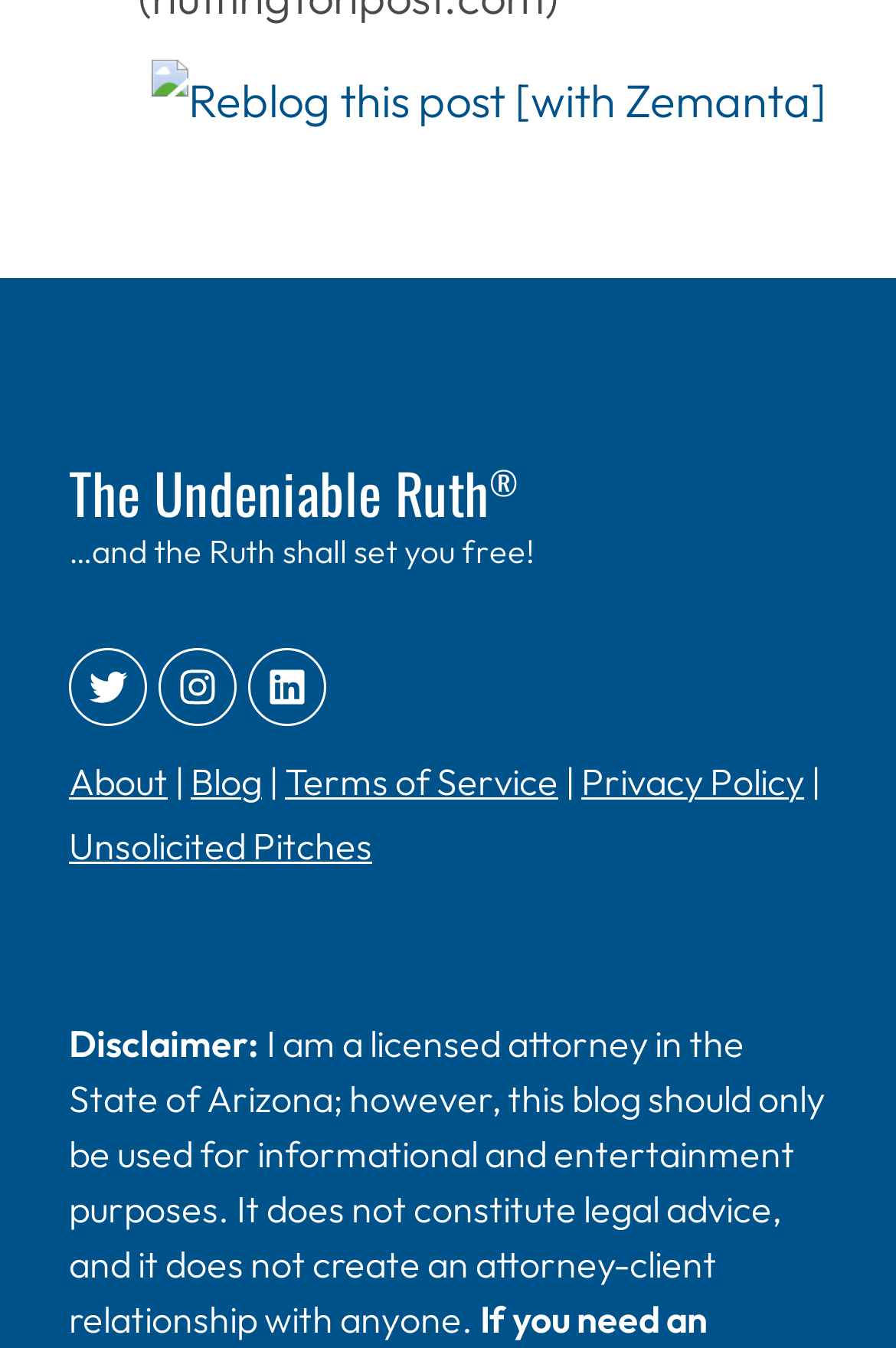Pinpoint the bounding box coordinates of the area that must be clicked to complete this instruction: "Check unsolicited pitches".

[0.077, 0.611, 0.415, 0.645]